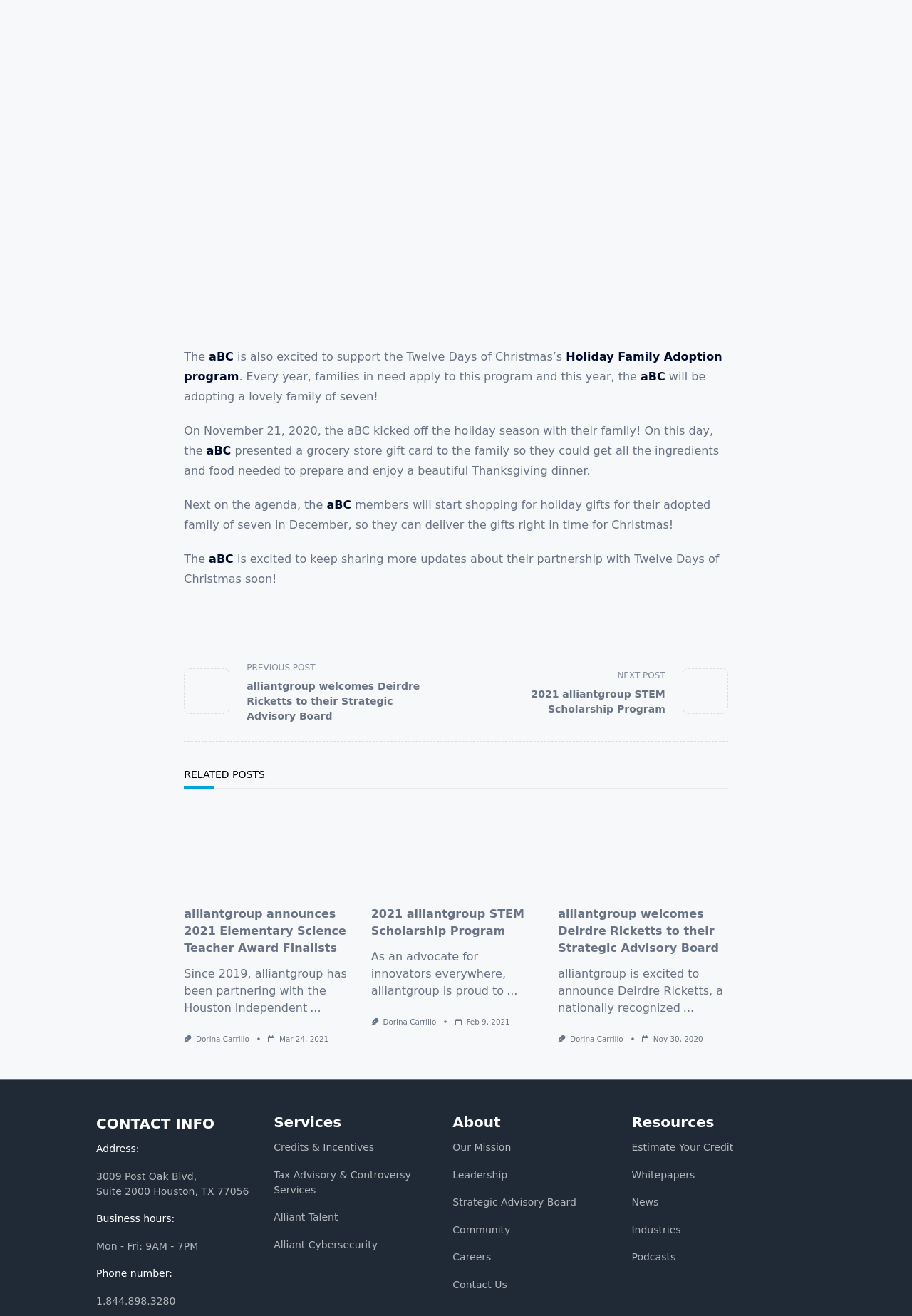Determine the bounding box coordinates of the clickable element to complete this instruction: "Visit BREWS NEWS on Facebook". Provide the coordinates in the format of four float numbers between 0 and 1, [left, top, right, bottom].

None